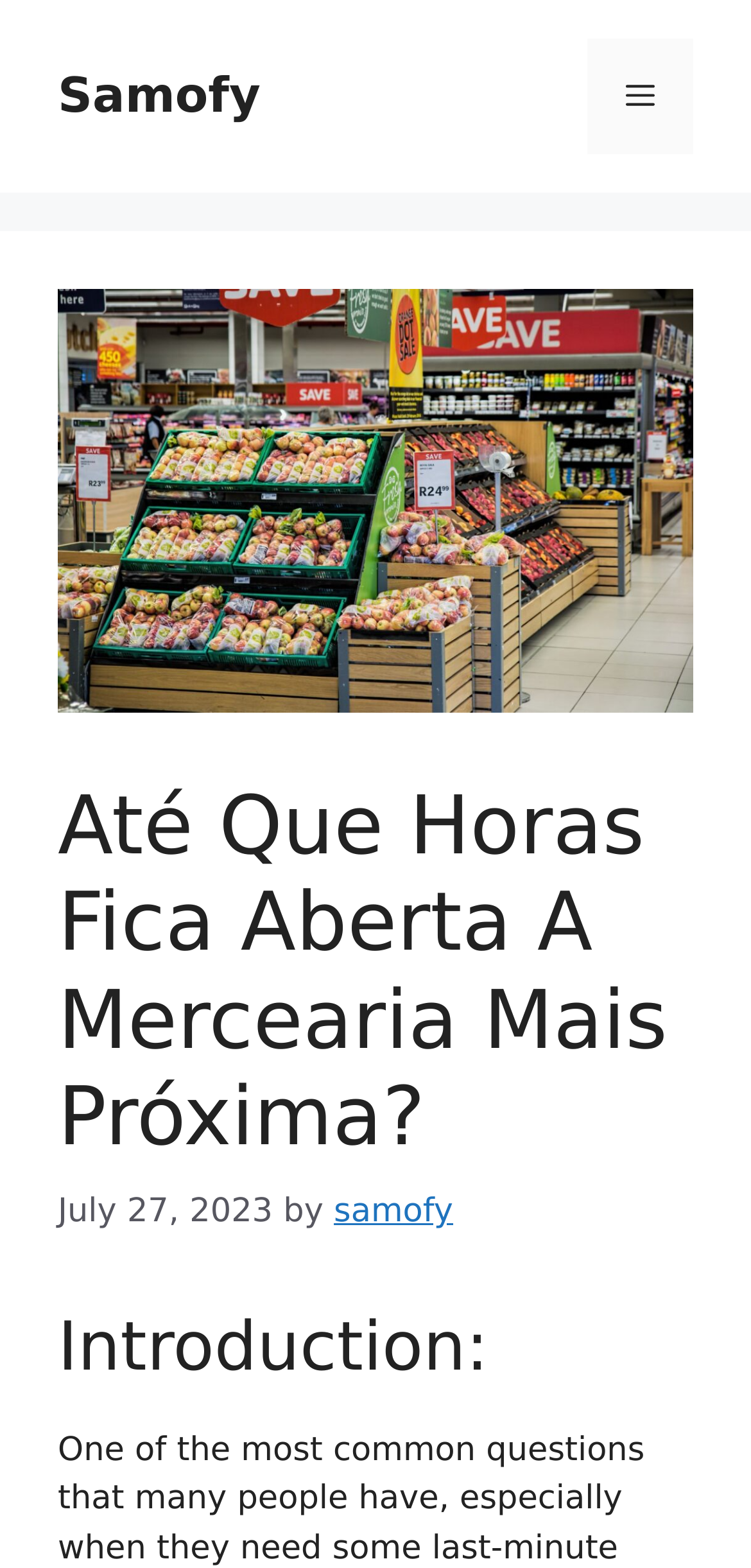What is the title of the introduction section?
Carefully analyze the image and provide a thorough answer to the question.

I found the title of the introduction section by looking at the heading element below the main heading and above the content section. The heading element has the text 'Introduction:'.